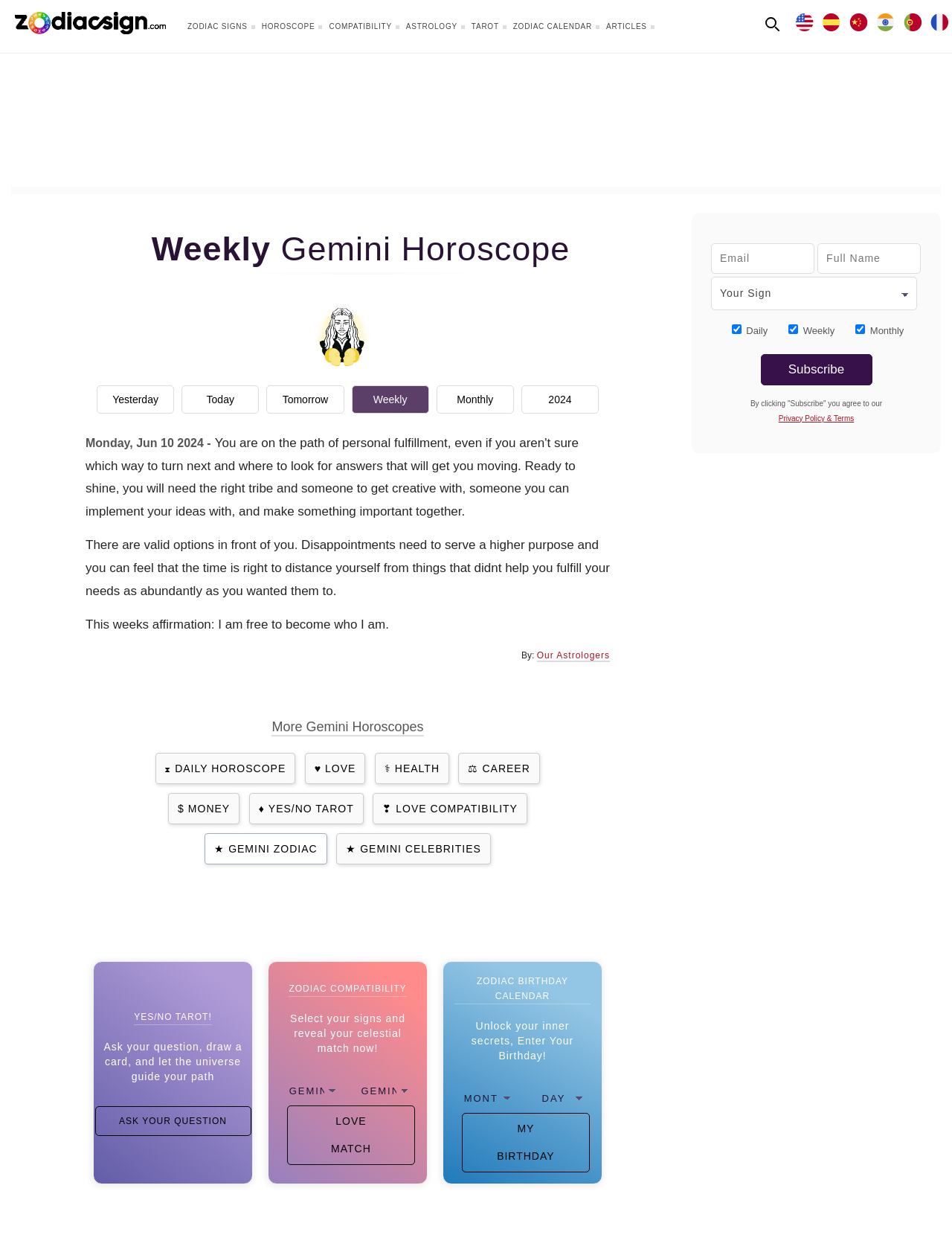Specify the bounding box coordinates of the element's region that should be clicked to achieve the following instruction: "Subscribe to horoscope updates". The bounding box coordinates consist of four float numbers between 0 and 1, in the format [left, top, right, bottom].

[0.799, 0.283, 0.916, 0.308]